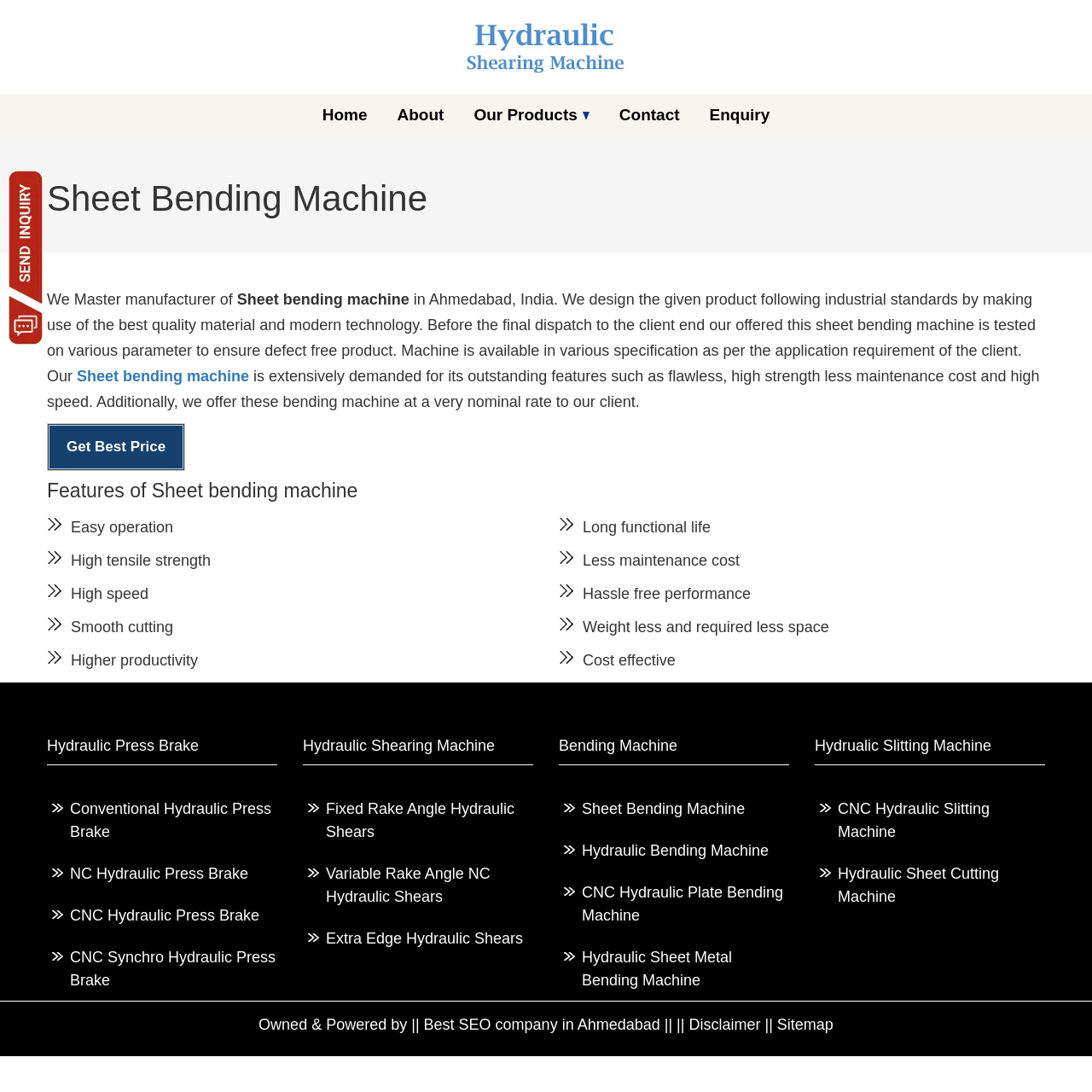Offer a comprehensive description of the webpage’s content and structure.

This webpage is about a manufacturer and supplier of sheet bending machines and other related machinery. At the top left, there is an image with a "Request A Quote" button. Below it, there are several links to different pages, including "Home", "About", "Contact", and "Enquiry". 

To the right of these links, there is a heading "Sheet Bending Machine" followed by a brief description of the product and its features. The description is divided into three paragraphs, with a link to "Sheet bending machine" in the second paragraph. 

Below the description, there is a heading "Features of Sheet bending machine" followed by a list of seven features, including "Easy operation", "High tensile strength", and "Less maintenance cost". 

Further down, there are three headings: "Hydraulic Press Brake", "Hydraulic Shearing Machine", and "Bending Machine", each followed by a list of links to different types of machines. 

At the bottom of the page, there is a section with links to "Hydrualic Slitting Machine" and its subtypes. Below it, there is a footer section with a copyright notice, links to "Best SEO company in Ahmedabad", "Disclaimer", and "Sitemap".